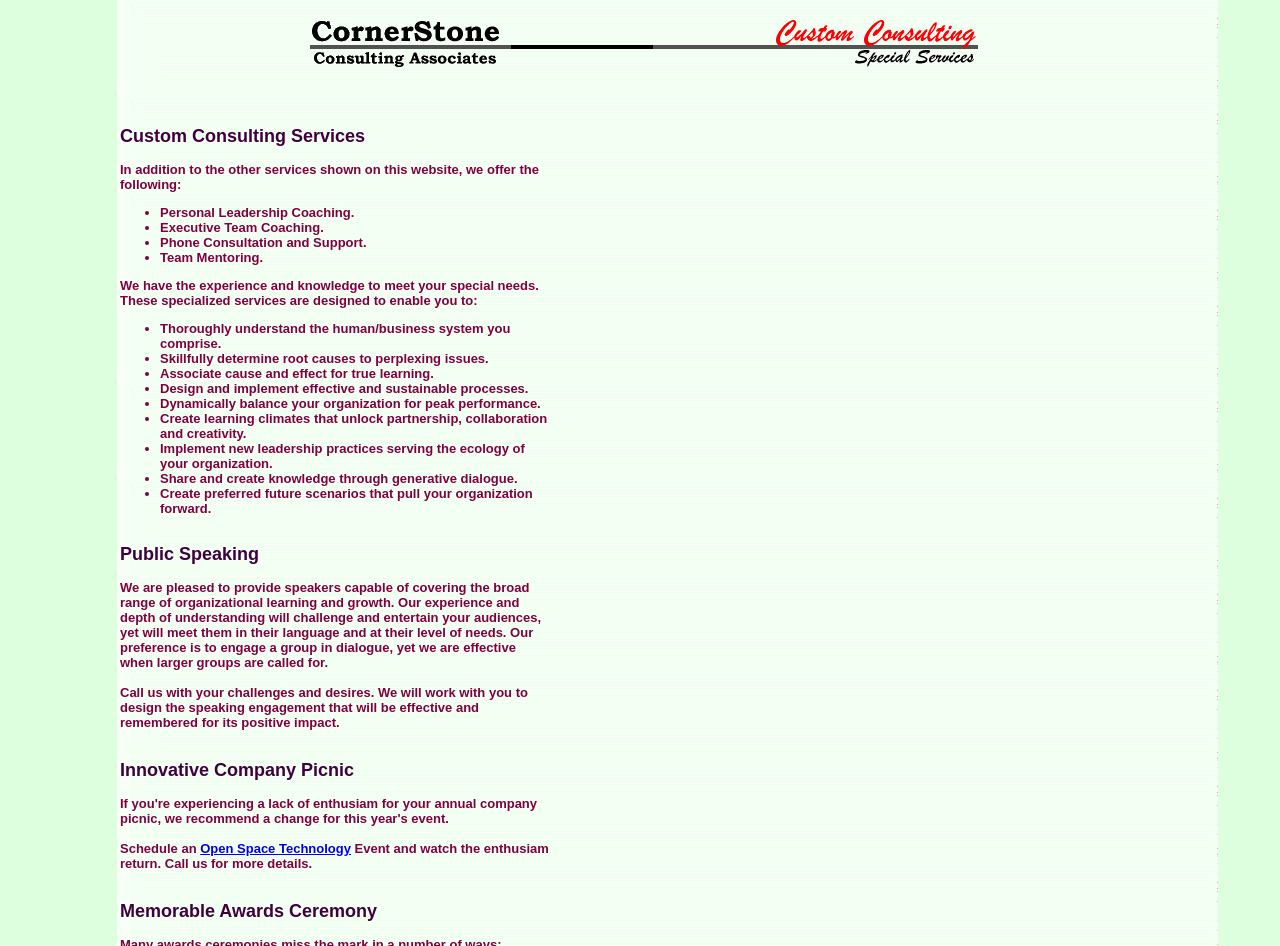What is the purpose of the company's speaking engagements?
Give a detailed and exhaustive answer to the question.

According to the webpage, the company's speakers are capable of covering a broad range of organizational learning and growth, and their purpose is to challenge and entertain their audiences, while meeting them at their level of needs.